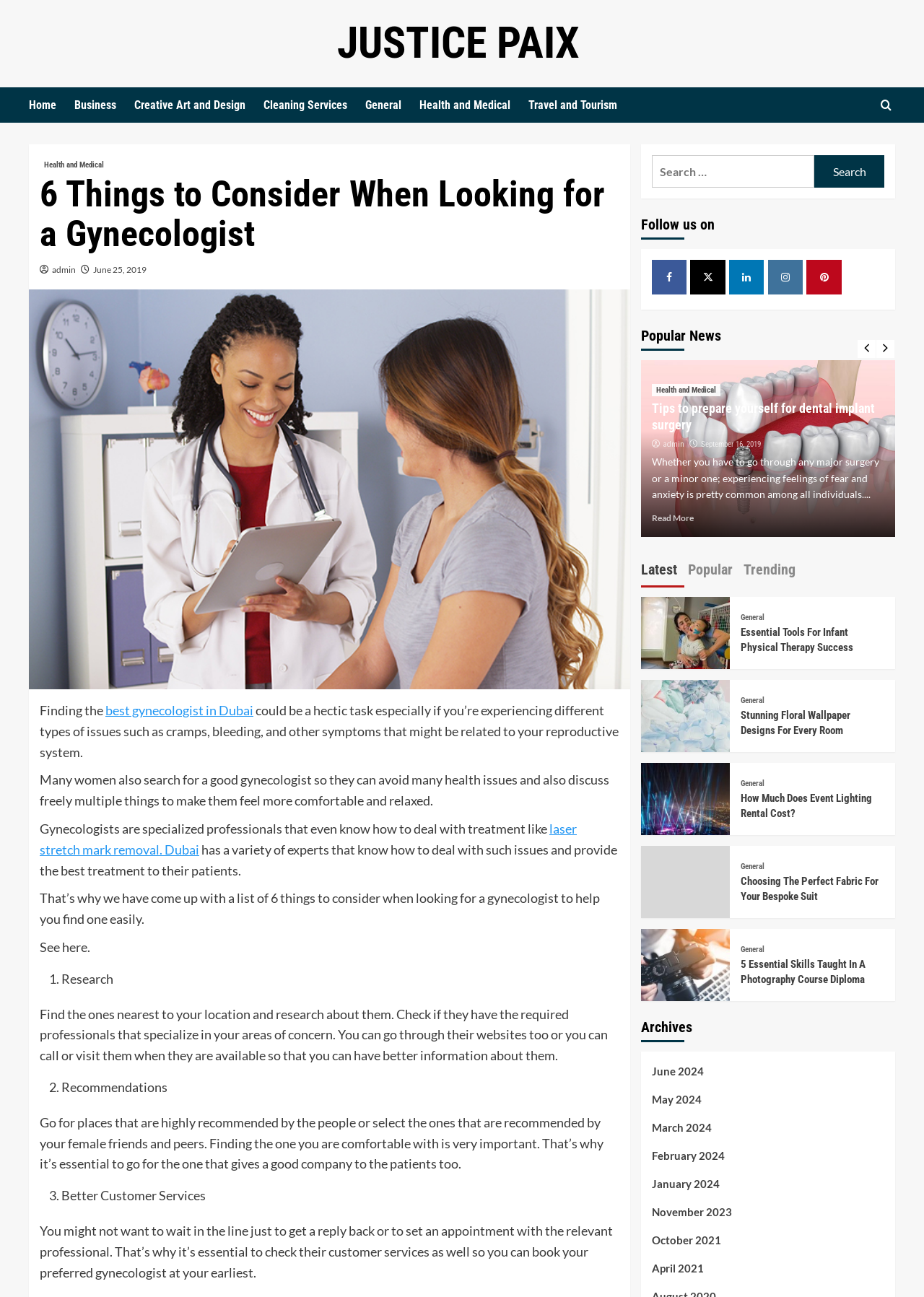Answer the following query with a single word or phrase:
What is the recommended approach to find a gynecologist?

Research and recommendations